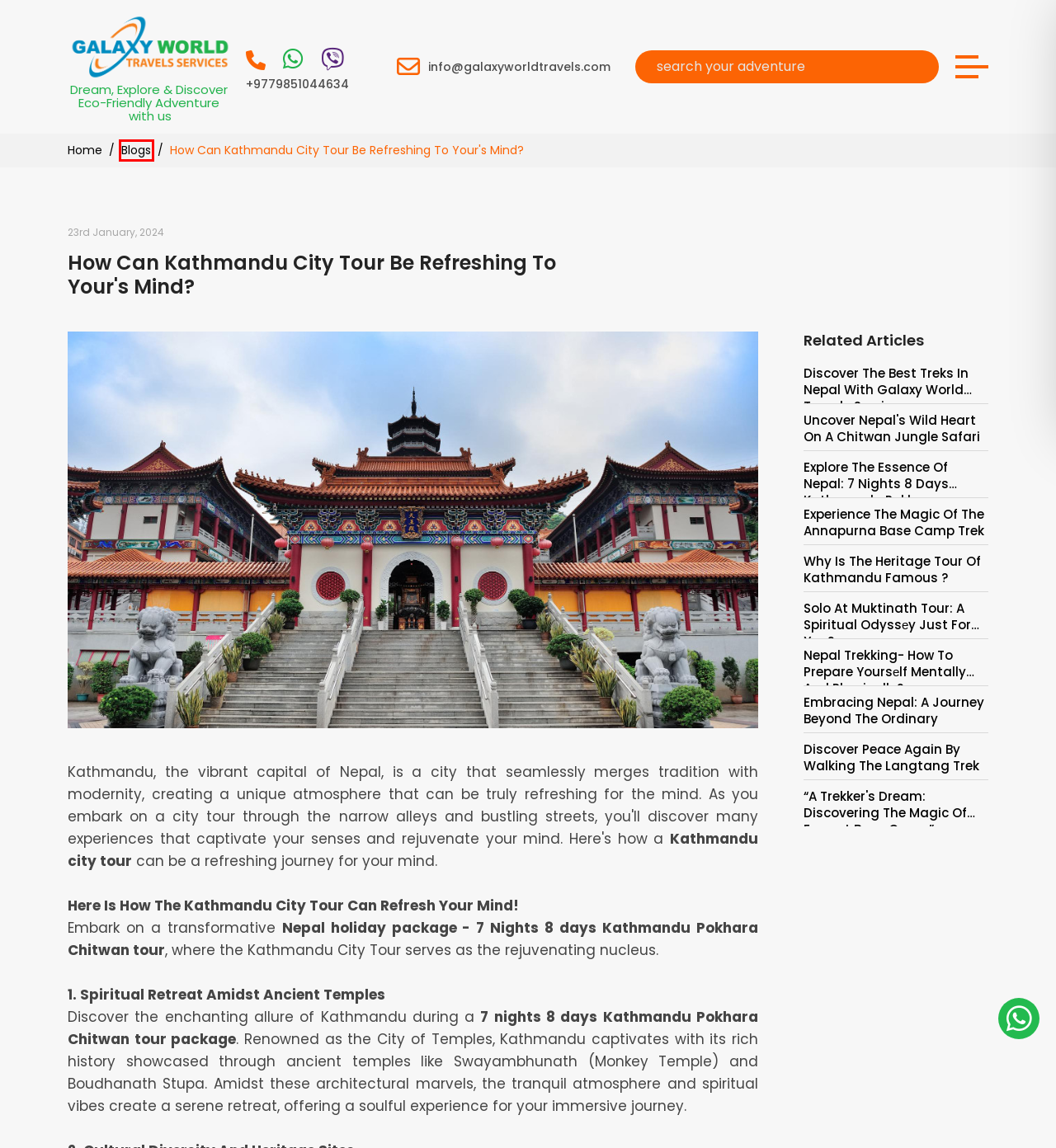With the provided webpage screenshot containing a red bounding box around a UI element, determine which description best matches the new webpage that appears after clicking the selected element. The choices are:
A. Discover Peace Again By Walking The Langtang Trek
B. Message me to Viber
C. Nepal Trekking- How To Prepare Yoursеlf Mentally And Physically?
D. Blogs| Galaxy World Travels Services
E. Galaxy World Travels Services - Travel Company in Nepal
F. Solo At Muktinath Tour: A Spiritual Odyssеy Just For You?
G. Everest Base Camp- A journey to the foot of Everest
H. Why Is the Heritage Tour Of Kathmandu Famous?

D